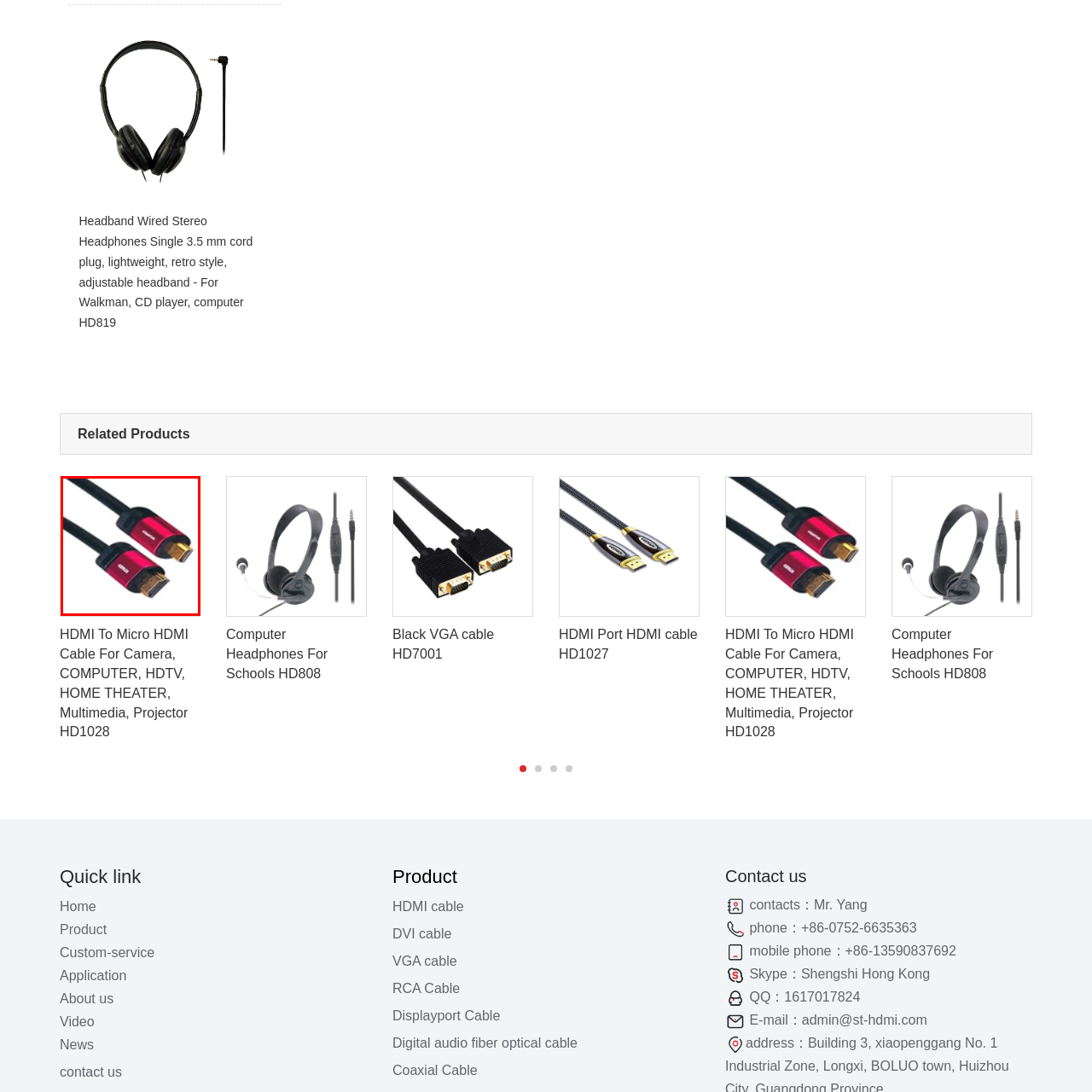What is the design feature that aids in easy handling?
Look at the image section surrounded by the red bounding box and provide a concise answer in one word or phrase.

Ergonomic design